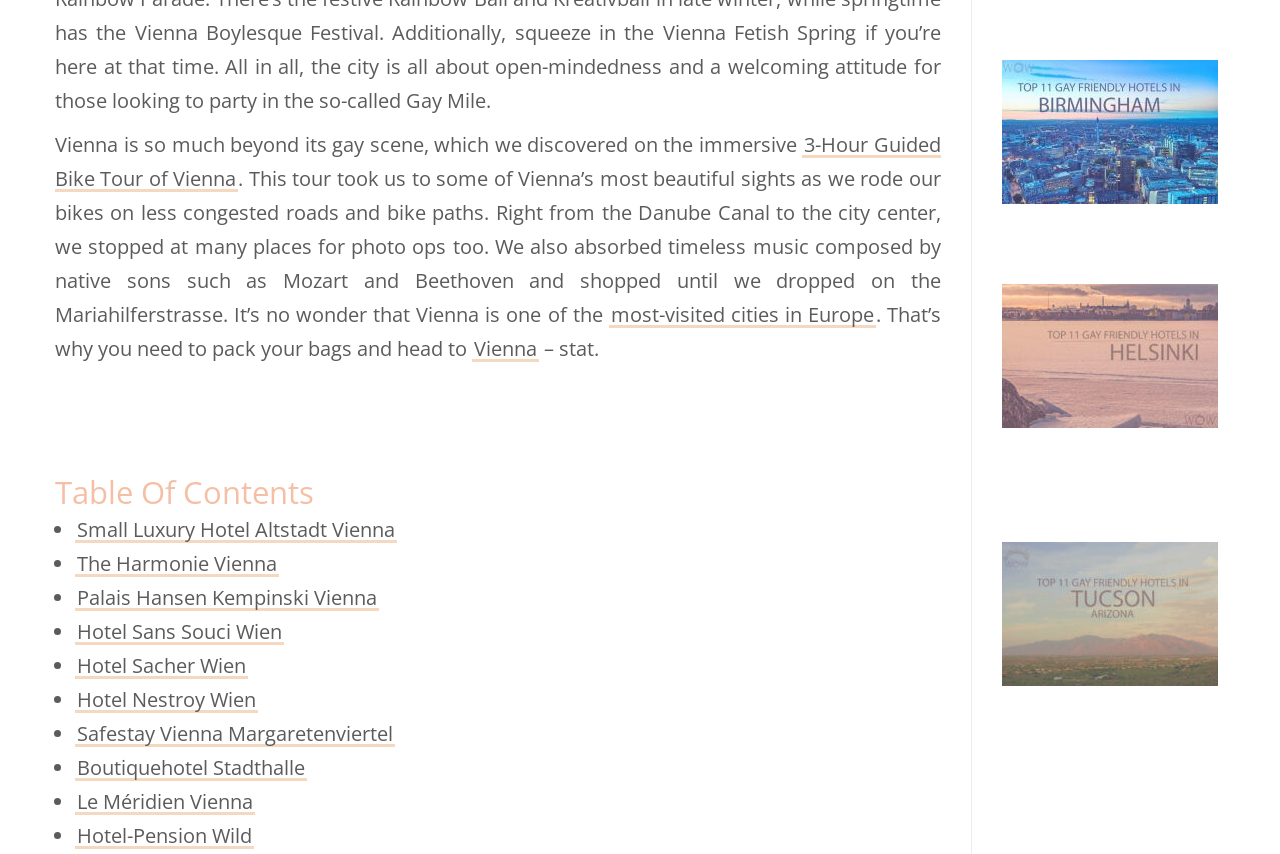Please identify the bounding box coordinates of the element I should click to complete this instruction: 'Explore the link to Vienna'. The coordinates should be given as four float numbers between 0 and 1, like this: [left, top, right, bottom].

[0.369, 0.393, 0.421, 0.424]